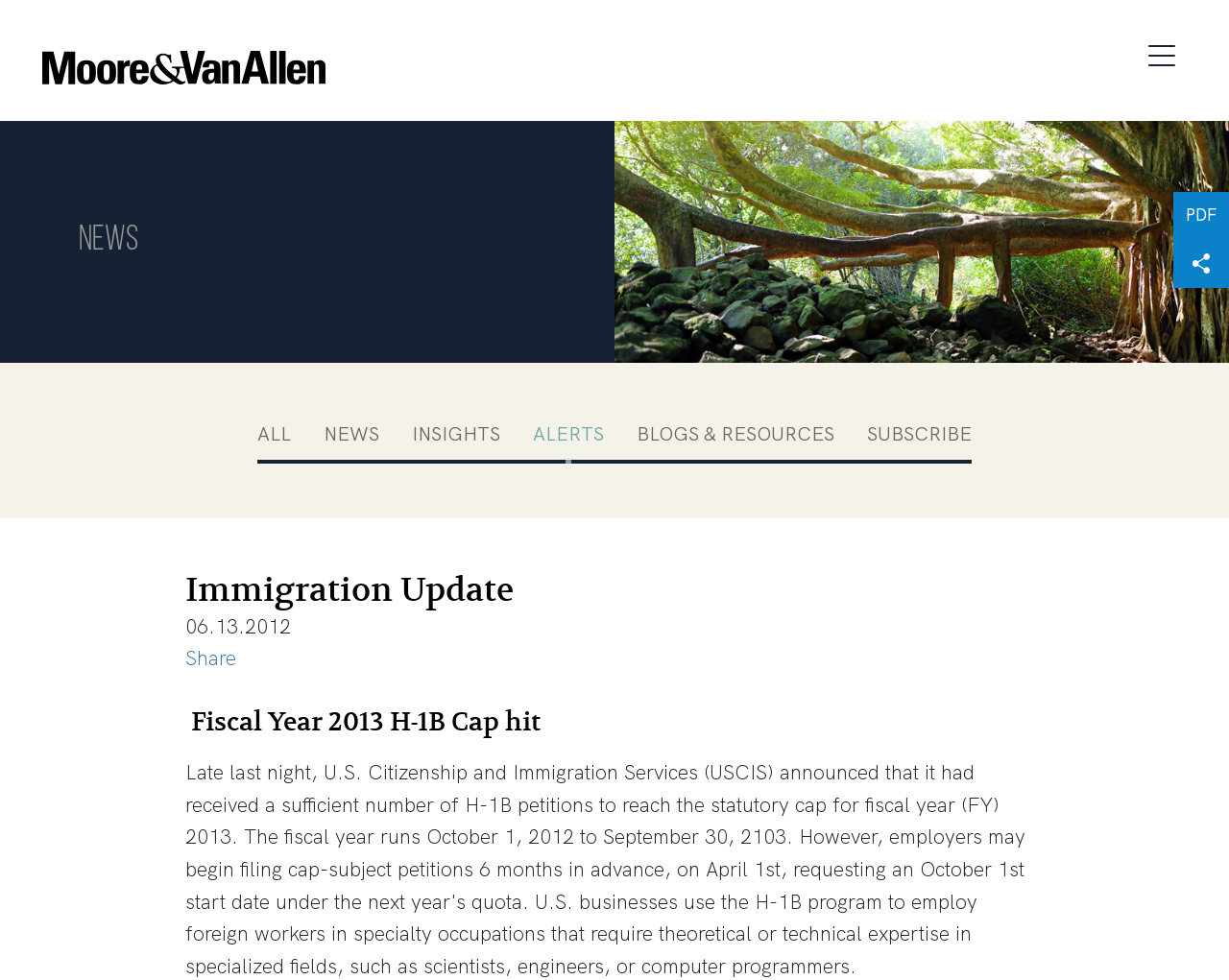Refer to the image and provide a thorough answer to this question:
What is the name of the law firm?

The name of the law firm can be found in the top-left corner of the webpage, where it is written as 'Immigration Update: Moore & Van Allen' and also as a link with an image.